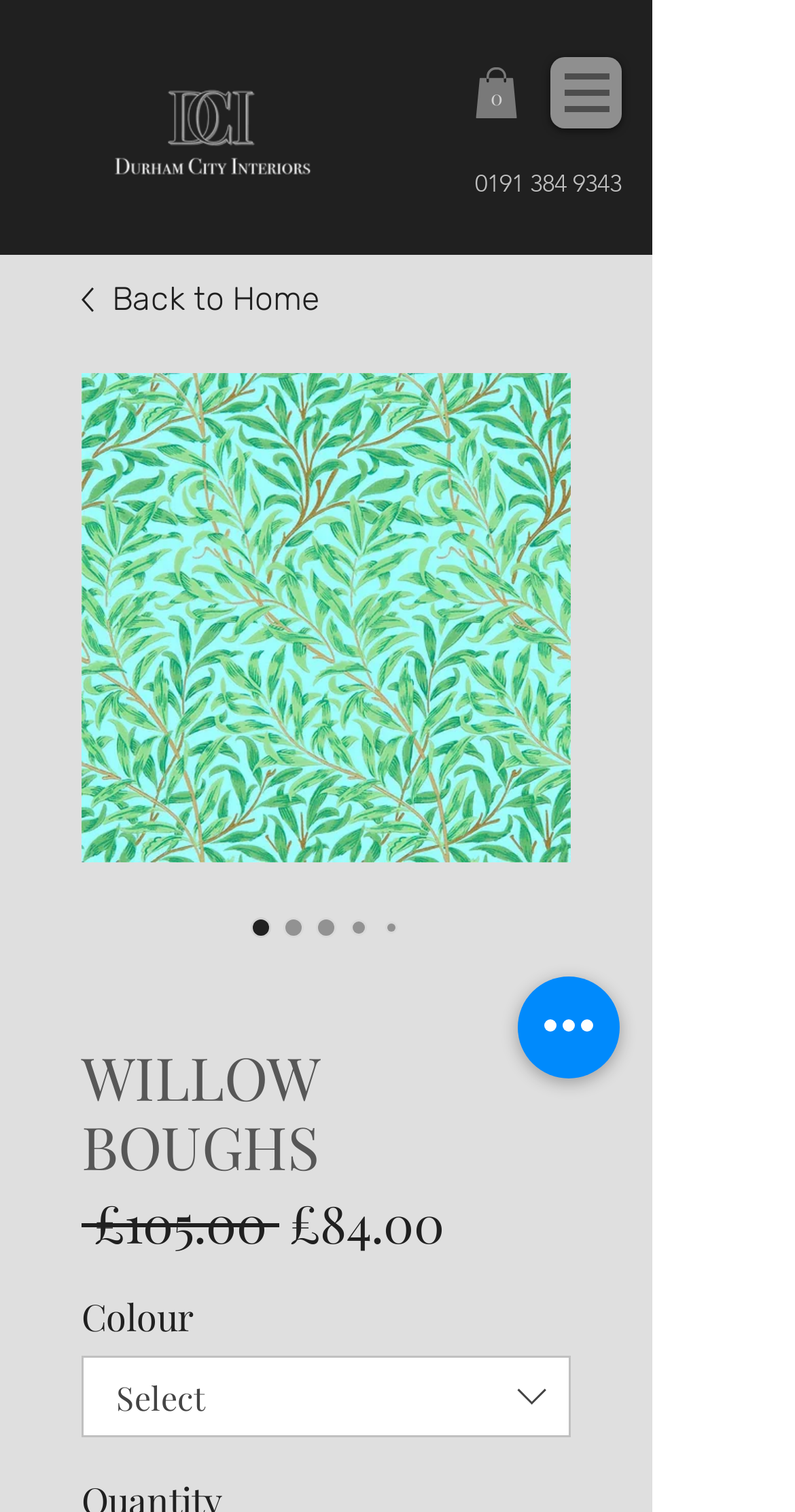What is the name of the wallpaper design?
Please provide a single word or phrase as the answer based on the screenshot.

Willow Boughs